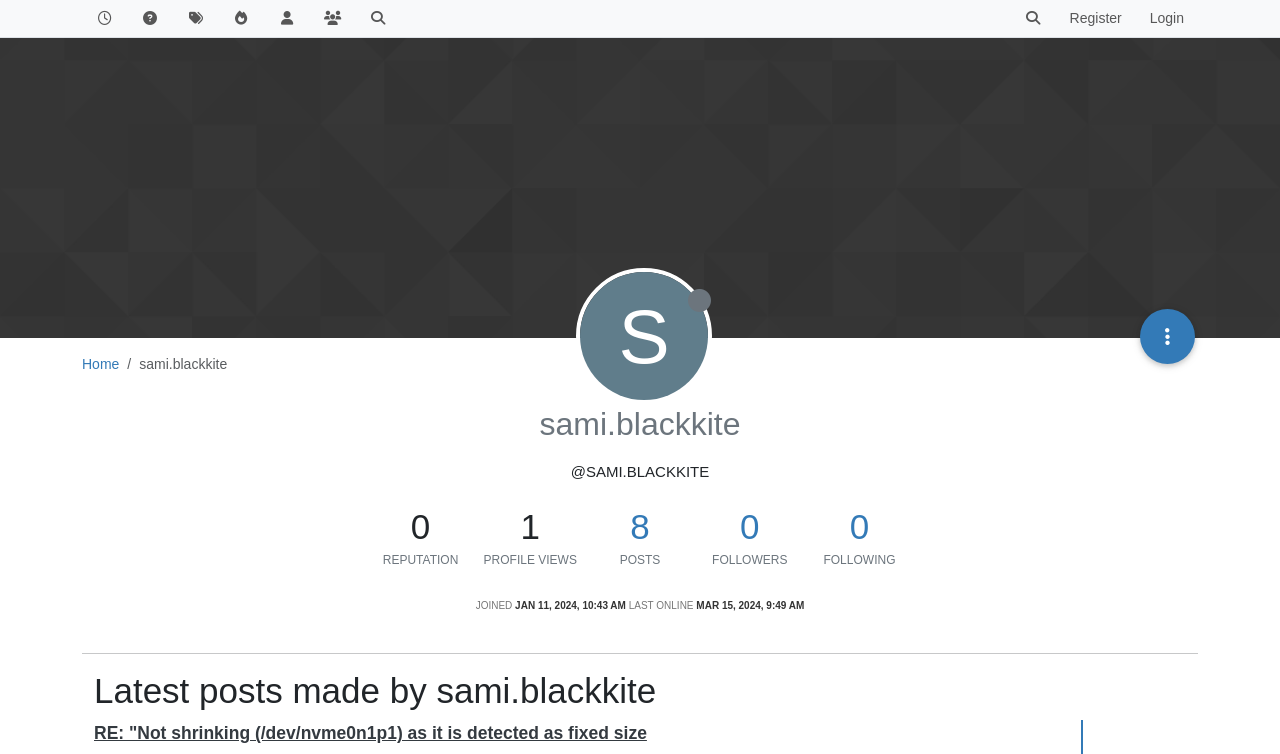Explain the contents of the webpage comprehensively.

This webpage appears to be a user profile page, specifically for "sami.blackkite" on the FOG Project platform. At the top, there is a navigation menu with seven list items: "Recent", "Unsolved", "Tags", "Popular", "Users", "Groups", and "Search". Each list item has an accompanying icon.

Below the navigation menu, there is a search bar with a textbox and a search icon. To the right of the search bar, there are two links: "Register" and "Login".

On the left side of the page, there is a profile section with the user's name, "sami.blackkite", and a generic element indicating the user's status as "Offline". There is also a button with a dropdown menu icon.

In the center of the page, there is a heading with the user's name and handle, "@SAMI.BLACKKITE". Below this, there are several statistics and metrics, including reputation, profile views, posts, followers, and following, each with a corresponding numerical value.

Further down, there is a section with information about the user's join date and last online time, with specific dates and times listed.

Finally, there is a separator line, followed by a heading that reads "Latest posts made by sami.blackkite". Below this, there is a list of posts, with the first post title visible, which is a reply to a thread about not shrinking a fixed-size device.